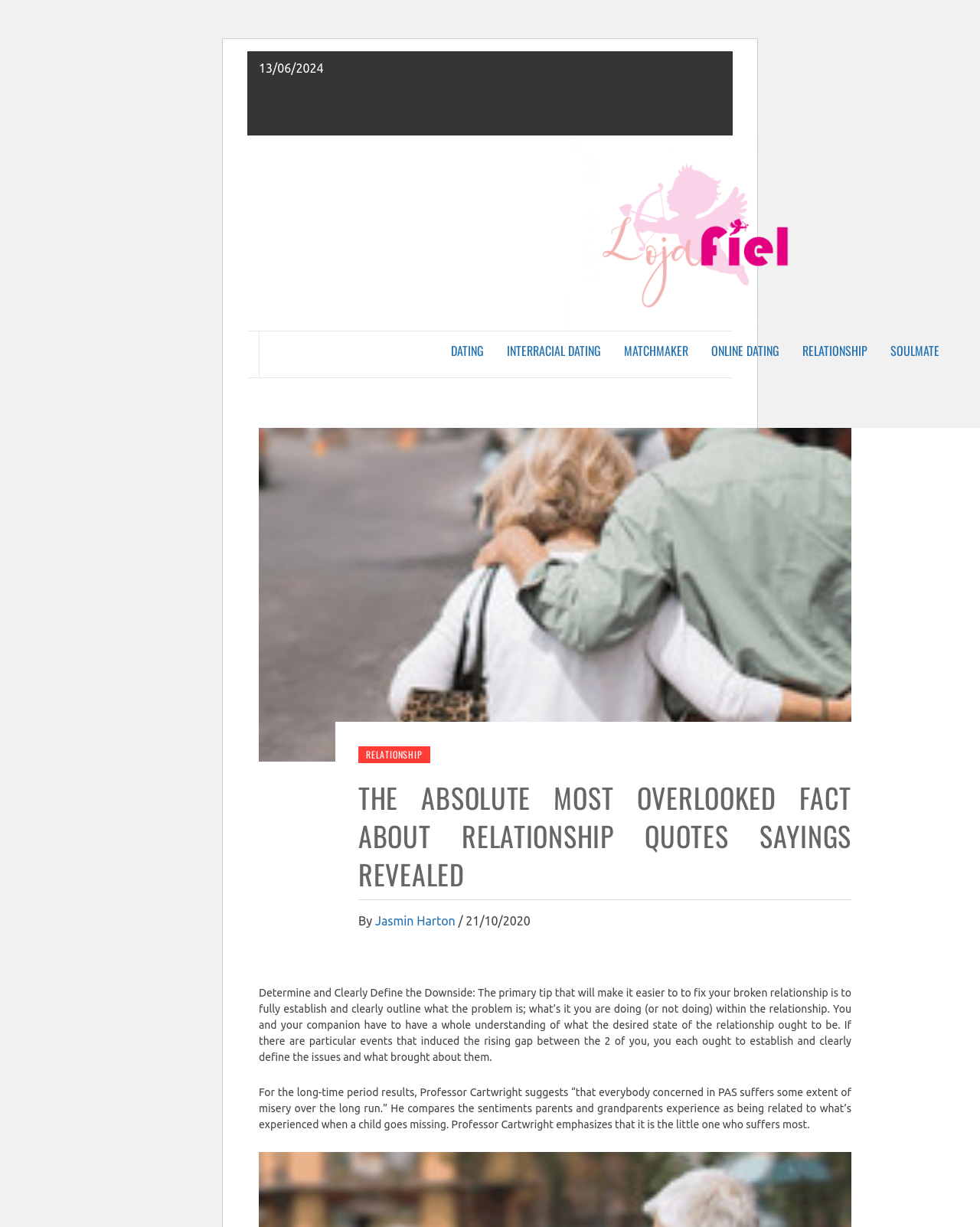Find the bounding box coordinates of the clickable region needed to perform the following instruction: "Learn more about 'INTERRACIAL DATING'". The coordinates should be provided as four float numbers between 0 and 1, i.e., [left, top, right, bottom].

[0.505, 0.27, 0.625, 0.302]